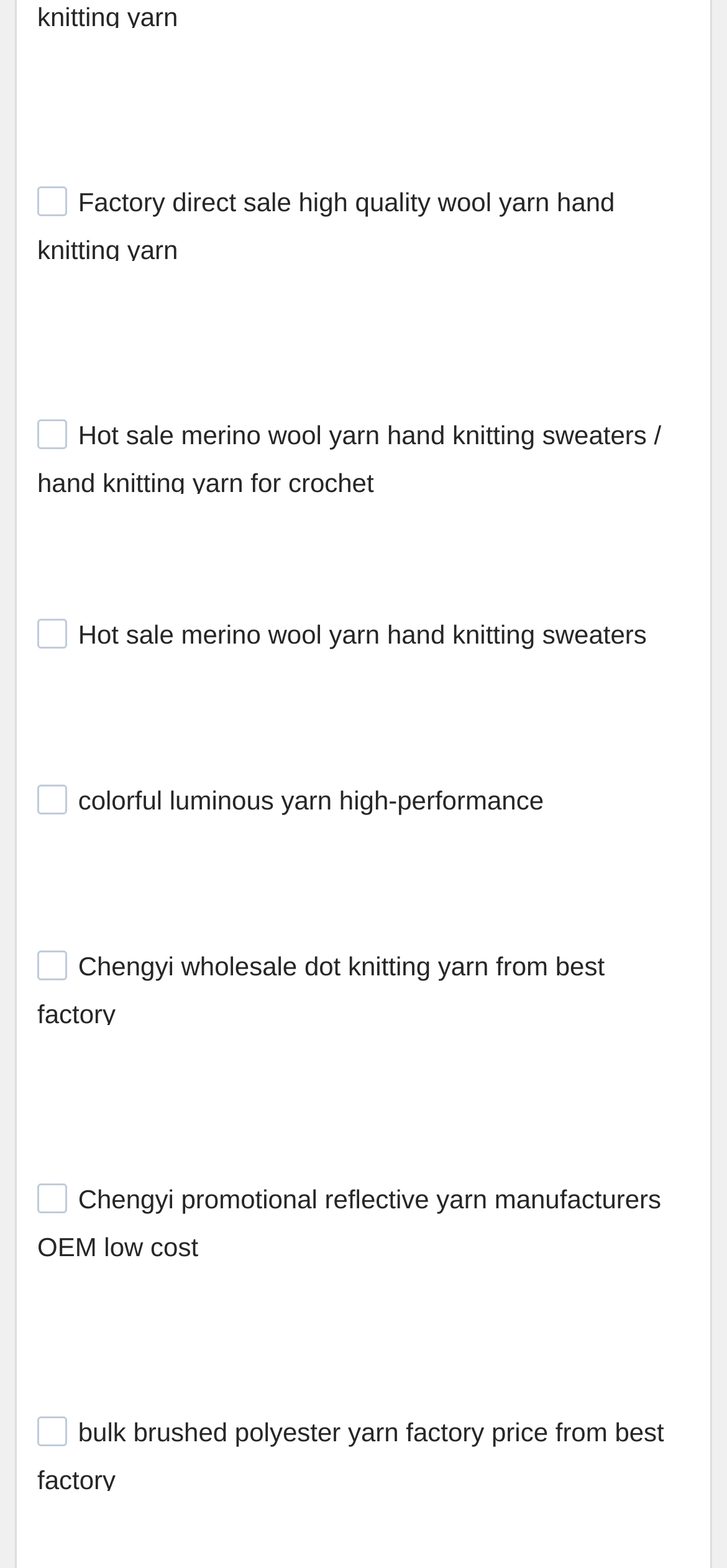Please specify the bounding box coordinates of the region to click in order to perform the following instruction: "Click on the image of colorful luminous yarn high-performance".

[0.051, 0.459, 0.733, 0.483]